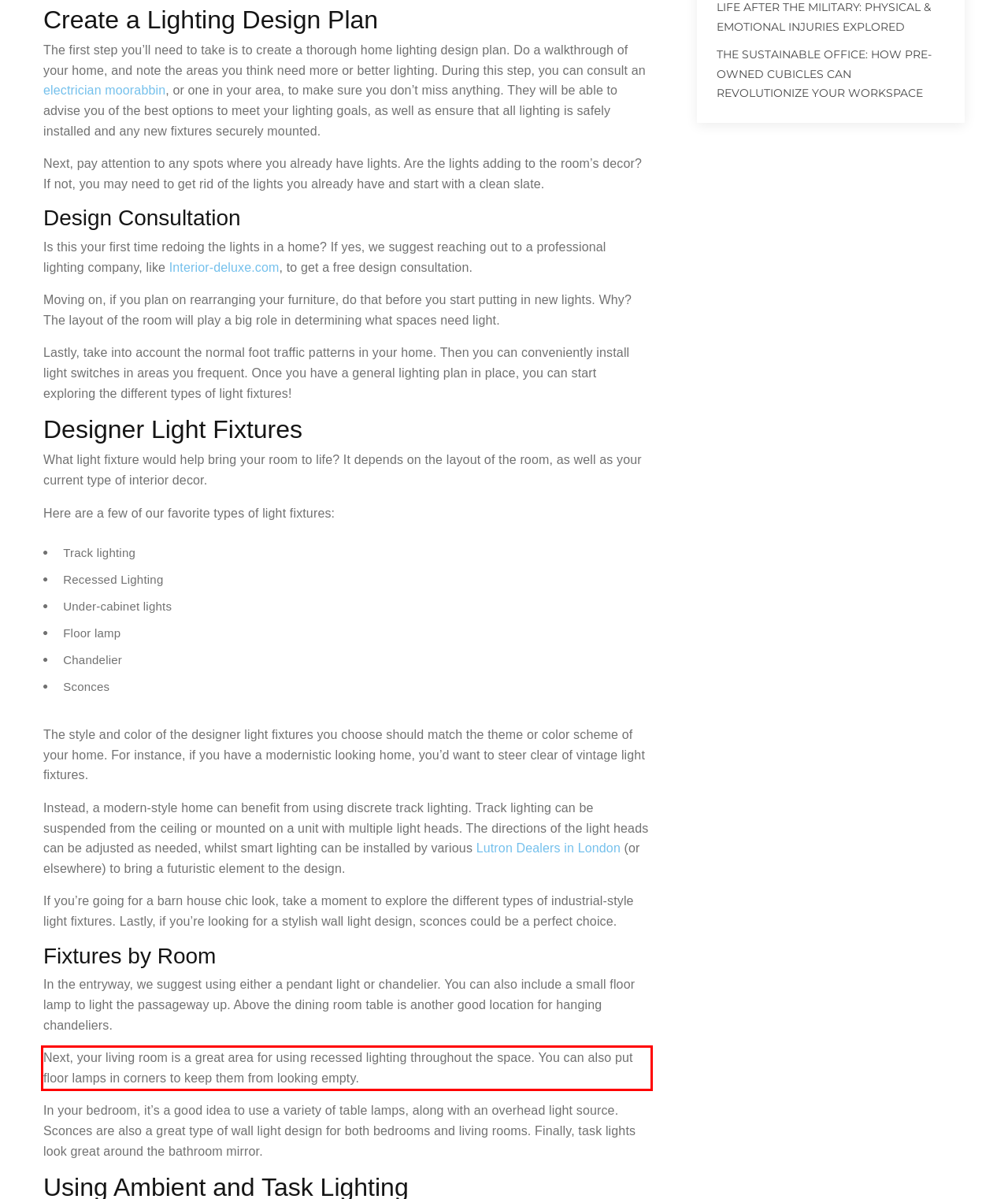Given a screenshot of a webpage containing a red bounding box, perform OCR on the text within this red bounding box and provide the text content.

Next, your living room is a great area for using recessed lighting throughout the space. You can also put floor lamps in corners to keep them from looking empty.